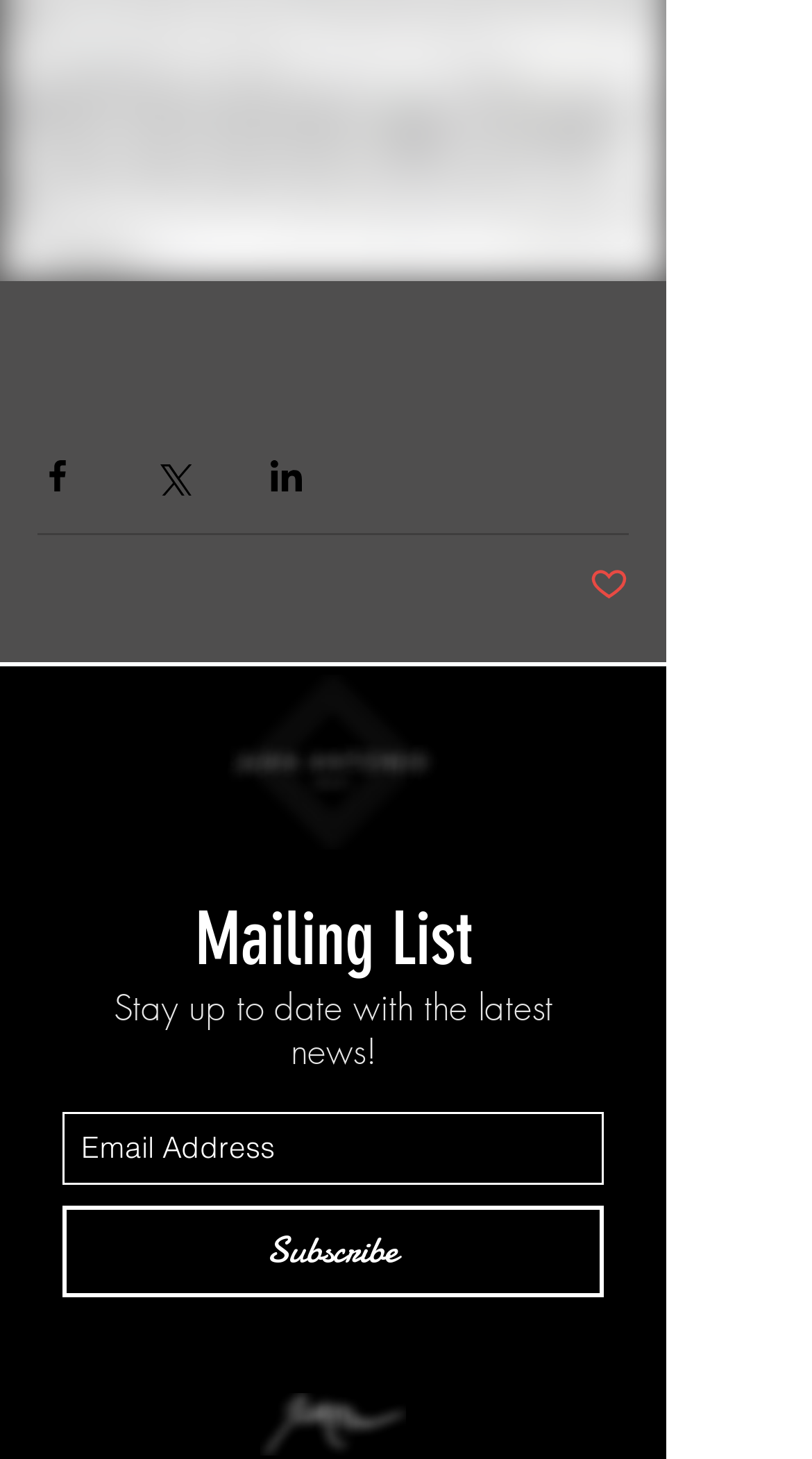Respond to the following question with a brief word or phrase:
How many icons are in the social bar?

5